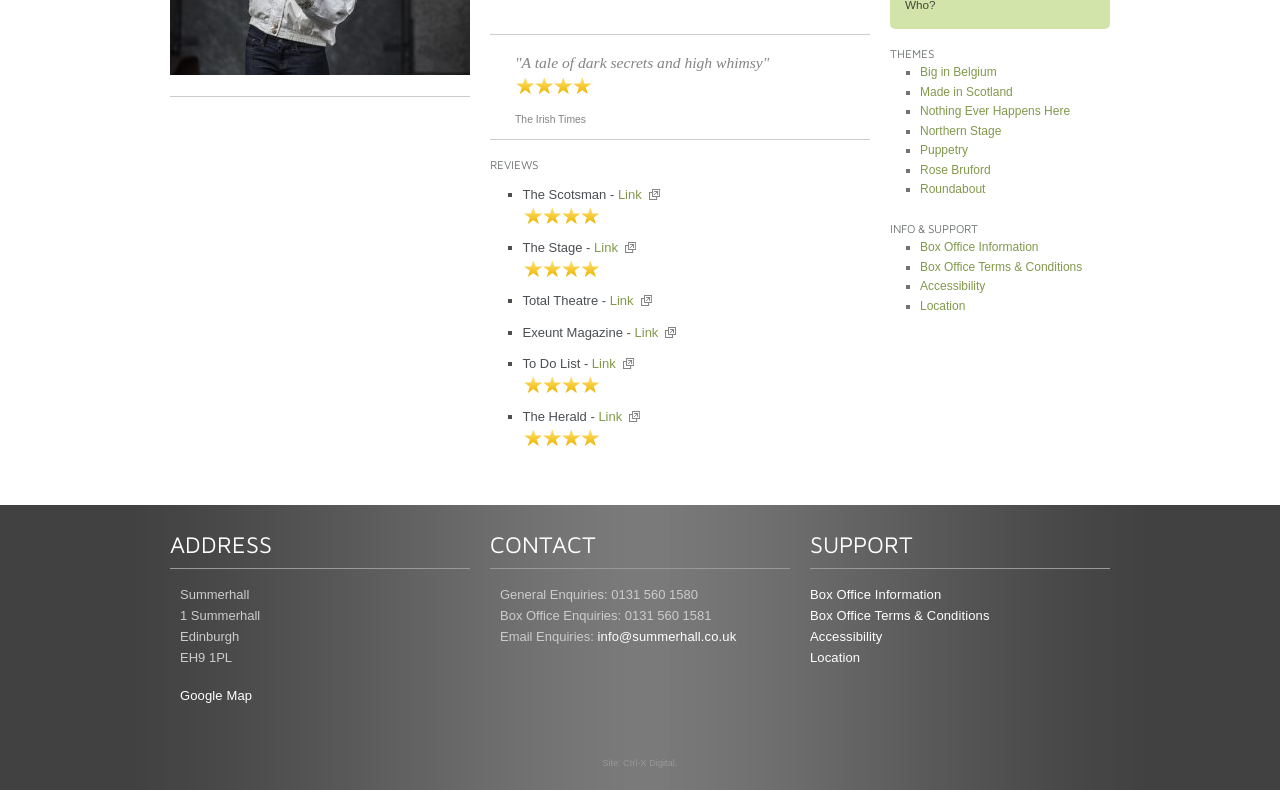Based on the element description Box Office Terms & Conditions, identify the bounding box coordinates for the UI element. The coordinates should be in the format (top-left x, top-left y, bottom-right x, bottom-right y) and within the 0 to 1 range.

[0.719, 0.329, 0.846, 0.346]